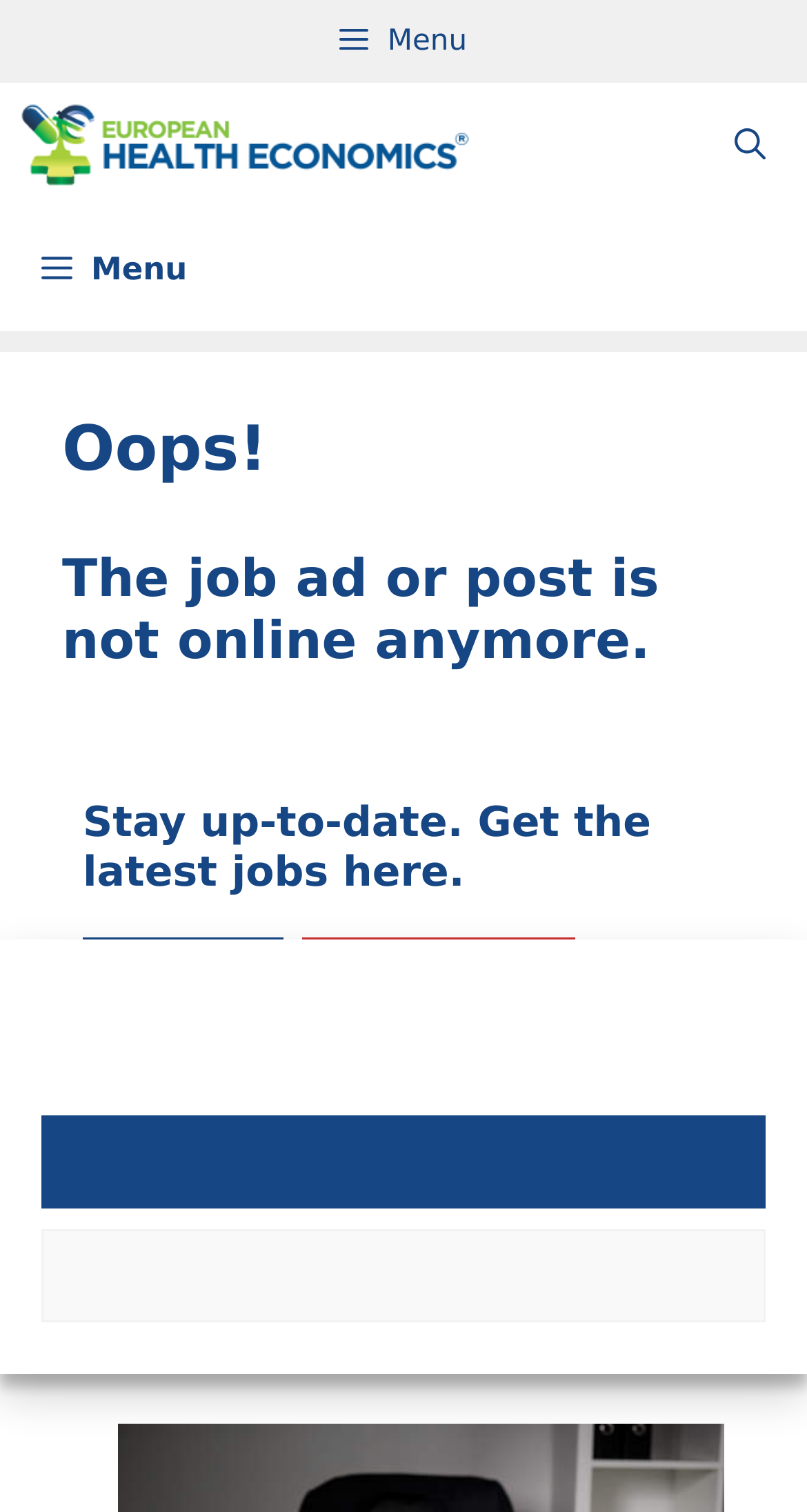Determine the coordinates of the bounding box for the clickable area needed to execute this instruction: "Search for a job".

[0.103, 0.81, 0.897, 0.875]